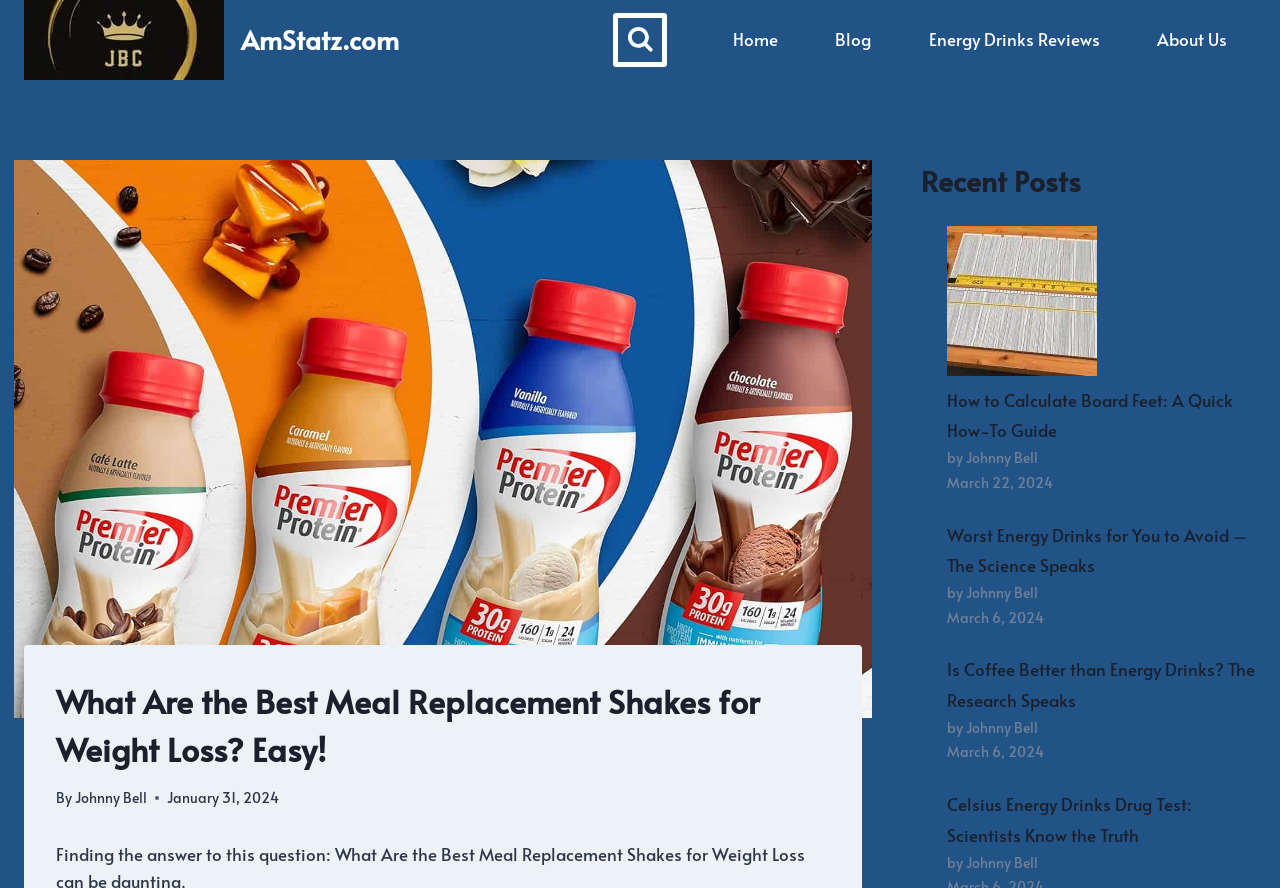What is the title of the first recent post?
Look at the webpage screenshot and answer the question with a detailed explanation.

The answer can be found by looking at the recent posts section, where the first post is titled 'How to Calculate Board Feet: A Quick How-To Guide'.